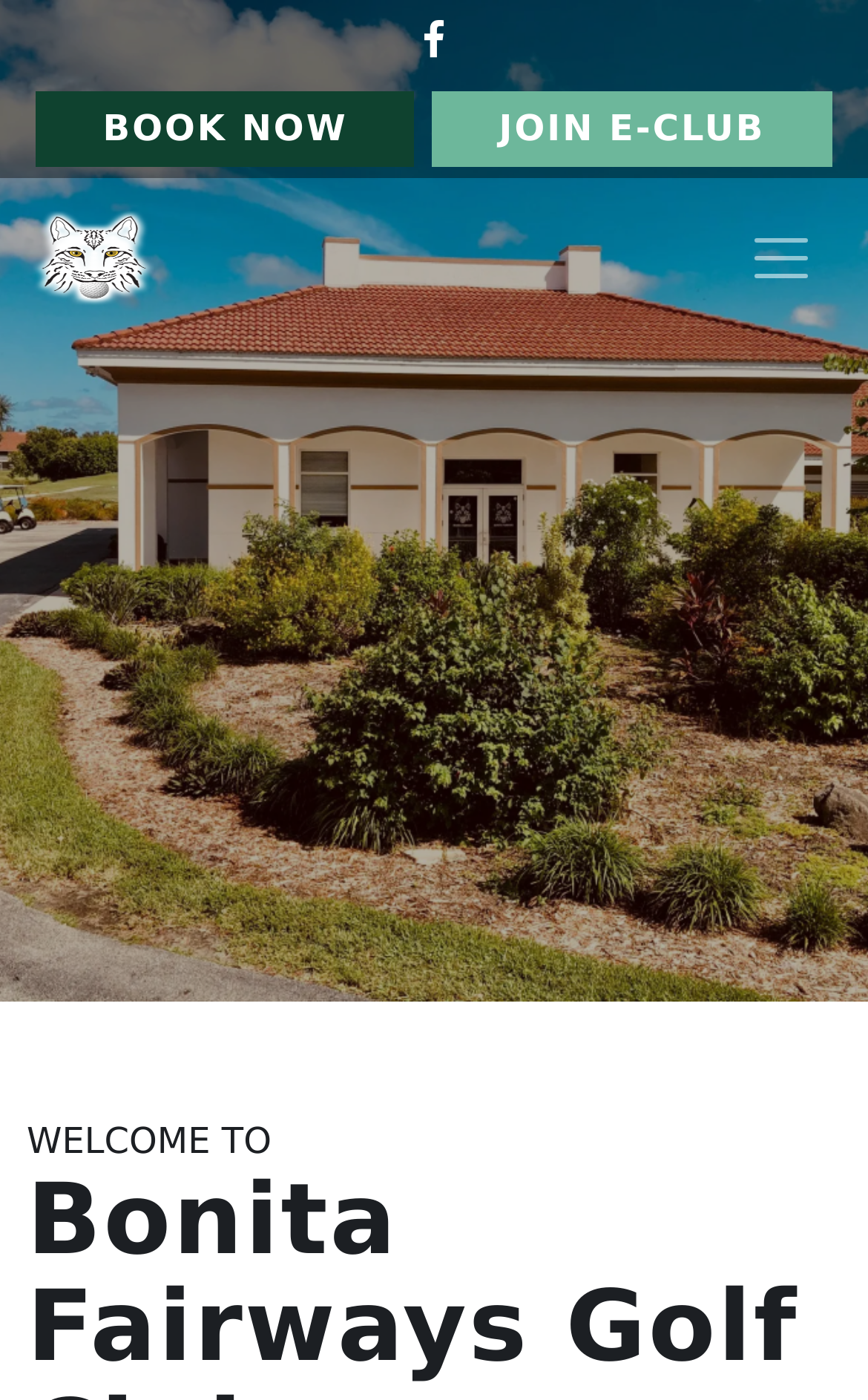Using the provided description: "Book Now", find the bounding box coordinates of the corresponding UI element. The output should be four float numbers between 0 and 1, in the format [left, top, right, bottom].

[0.042, 0.065, 0.477, 0.119]